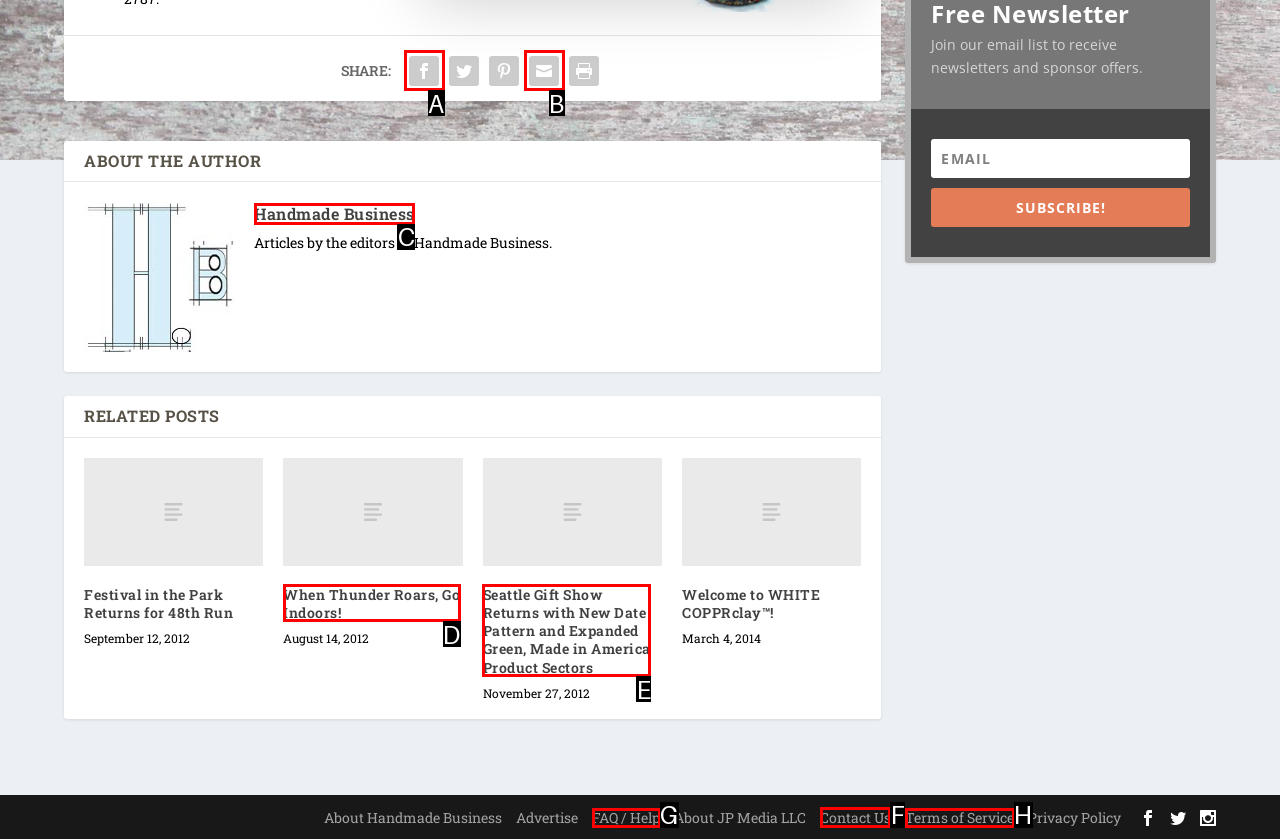Determine the letter of the UI element I should click on to complete the task: Contact Us from the provided choices in the screenshot.

F